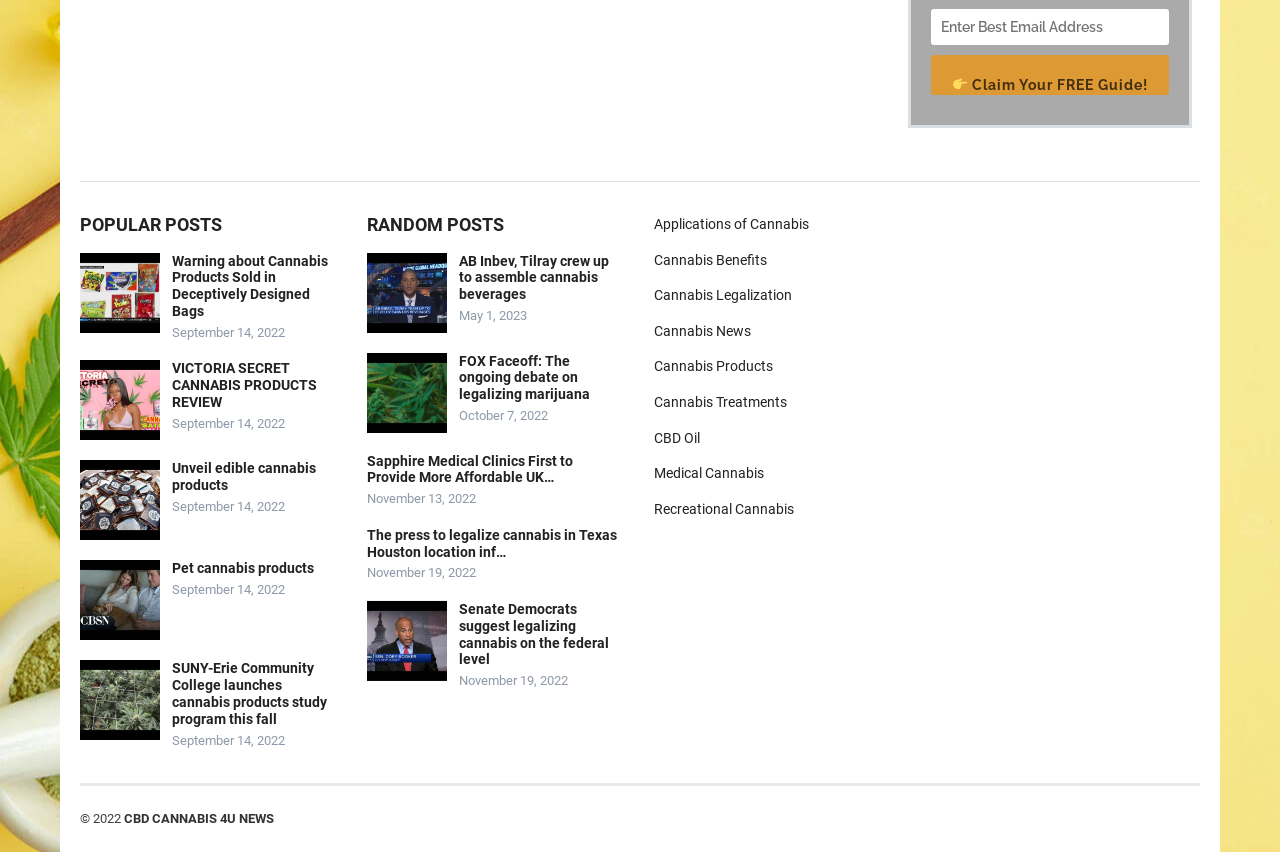What is the purpose of the textbox at the top?
Please provide a comprehensive answer based on the information in the image.

The textbox at the top of the webpage has a placeholder text 'Enter Best Email Address' and is accompanied by a button that says 'Claim Your FREE Guide!'. This suggests that the purpose of the textbox is to enter an email address to receive a free guide, likely related to cannabis products.